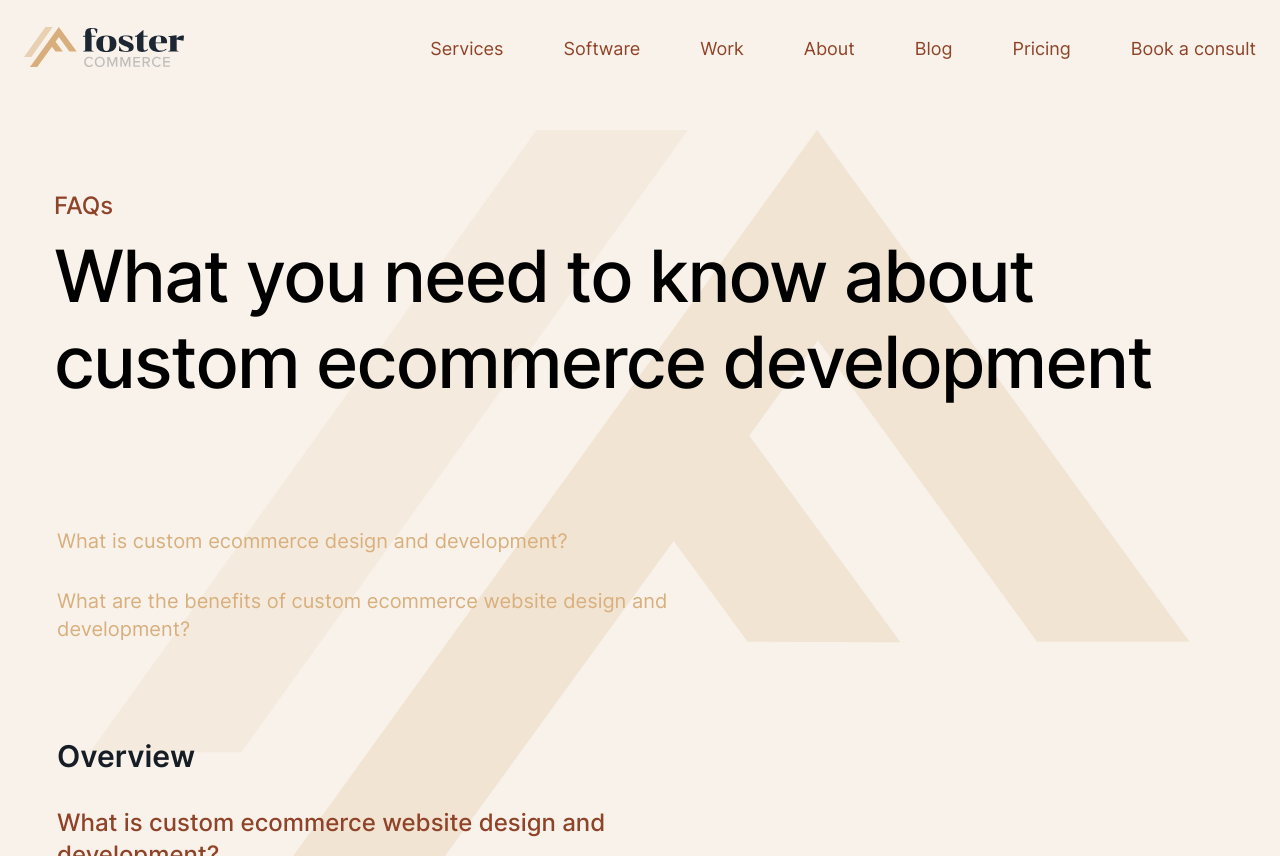Please determine the bounding box coordinates of the element to click in order to execute the following instruction: "Click the Foster Commerce Logo". The coordinates should be four float numbers between 0 and 1, specified as [left, top, right, bottom].

[0.019, 0.03, 0.144, 0.086]